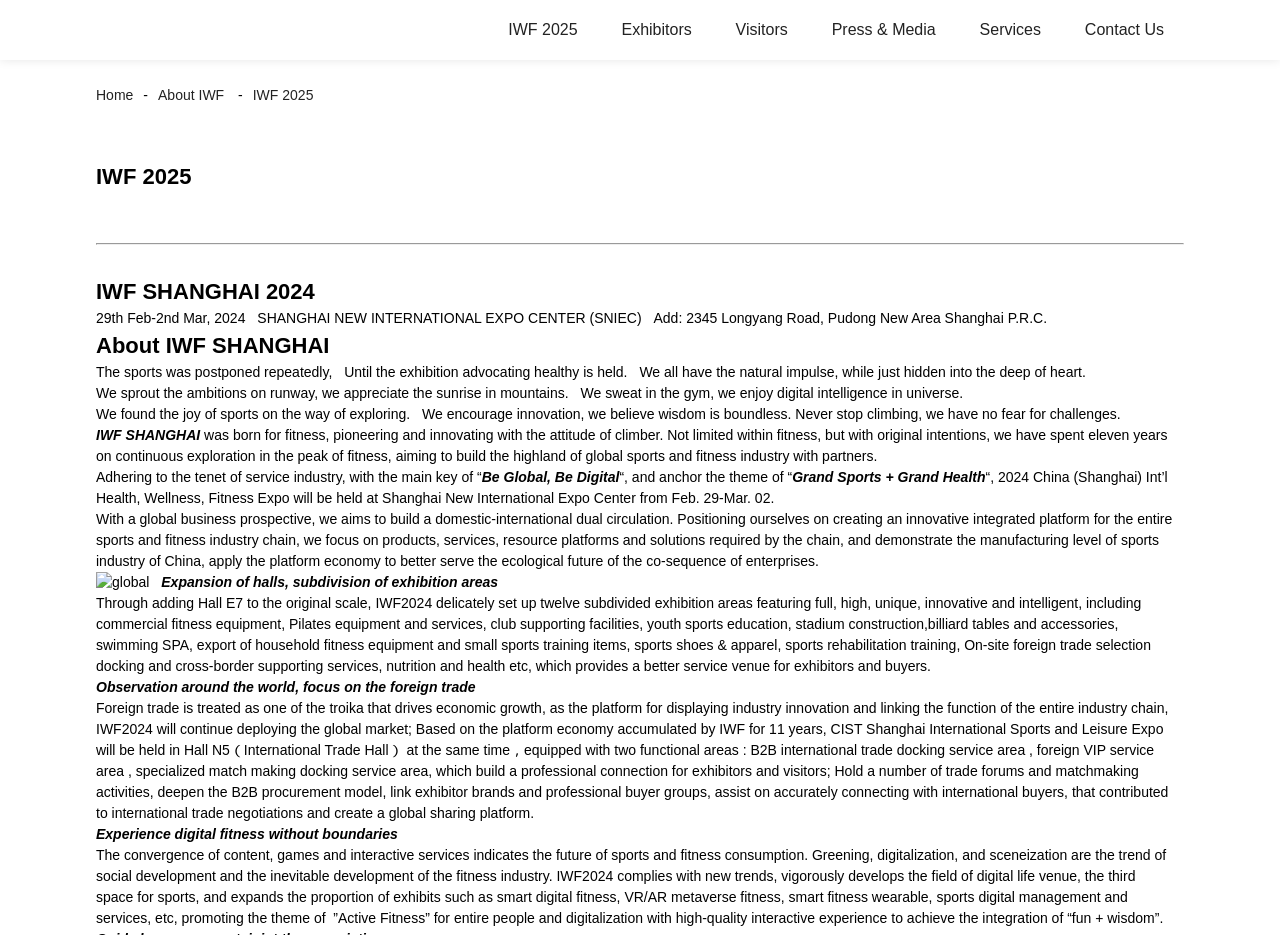Identify the bounding box coordinates for the UI element described as: "Services". The coordinates should be provided as four floats between 0 and 1: [left, top, right, bottom].

[0.75, 0.0, 0.829, 0.064]